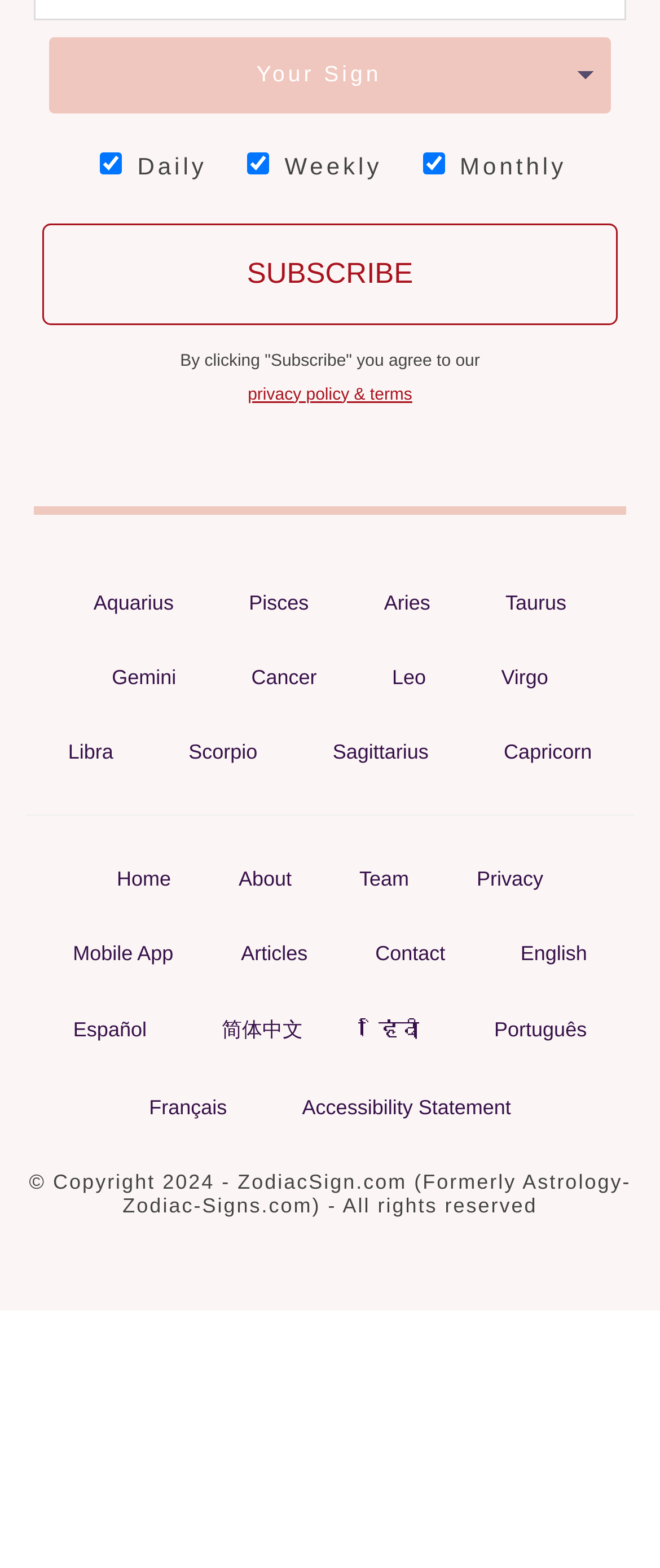Locate the bounding box coordinates of the area that needs to be clicked to fulfill the following instruction: "Visit the home page". The coordinates should be in the format of four float numbers between 0 and 1, namely [left, top, right, bottom].

[0.151, 0.547, 0.285, 0.573]